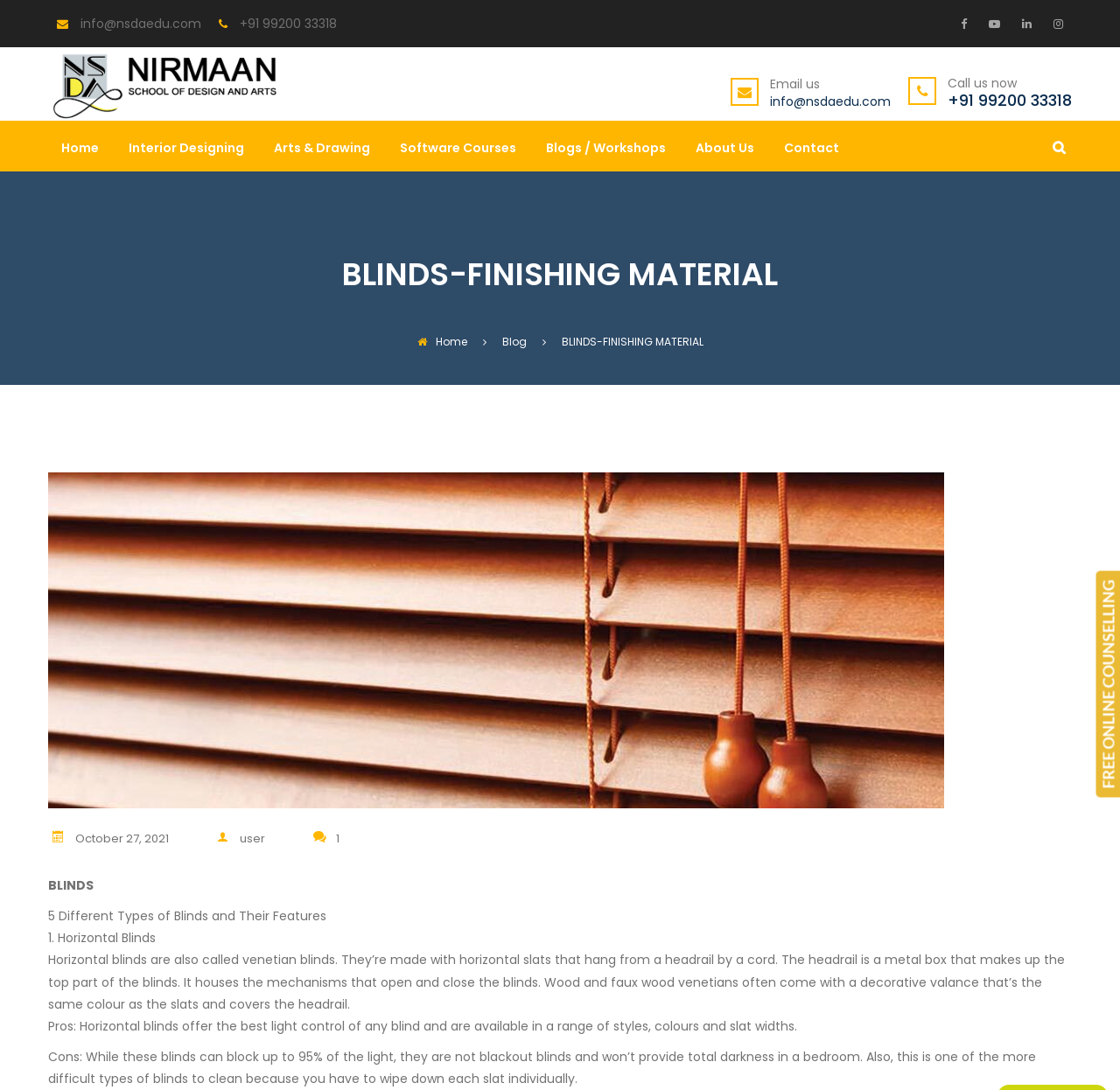Find and indicate the bounding box coordinates of the region you should select to follow the given instruction: "Read about 'BLINDS-FINISHING MATERIAL'".

[0.043, 0.238, 0.957, 0.266]